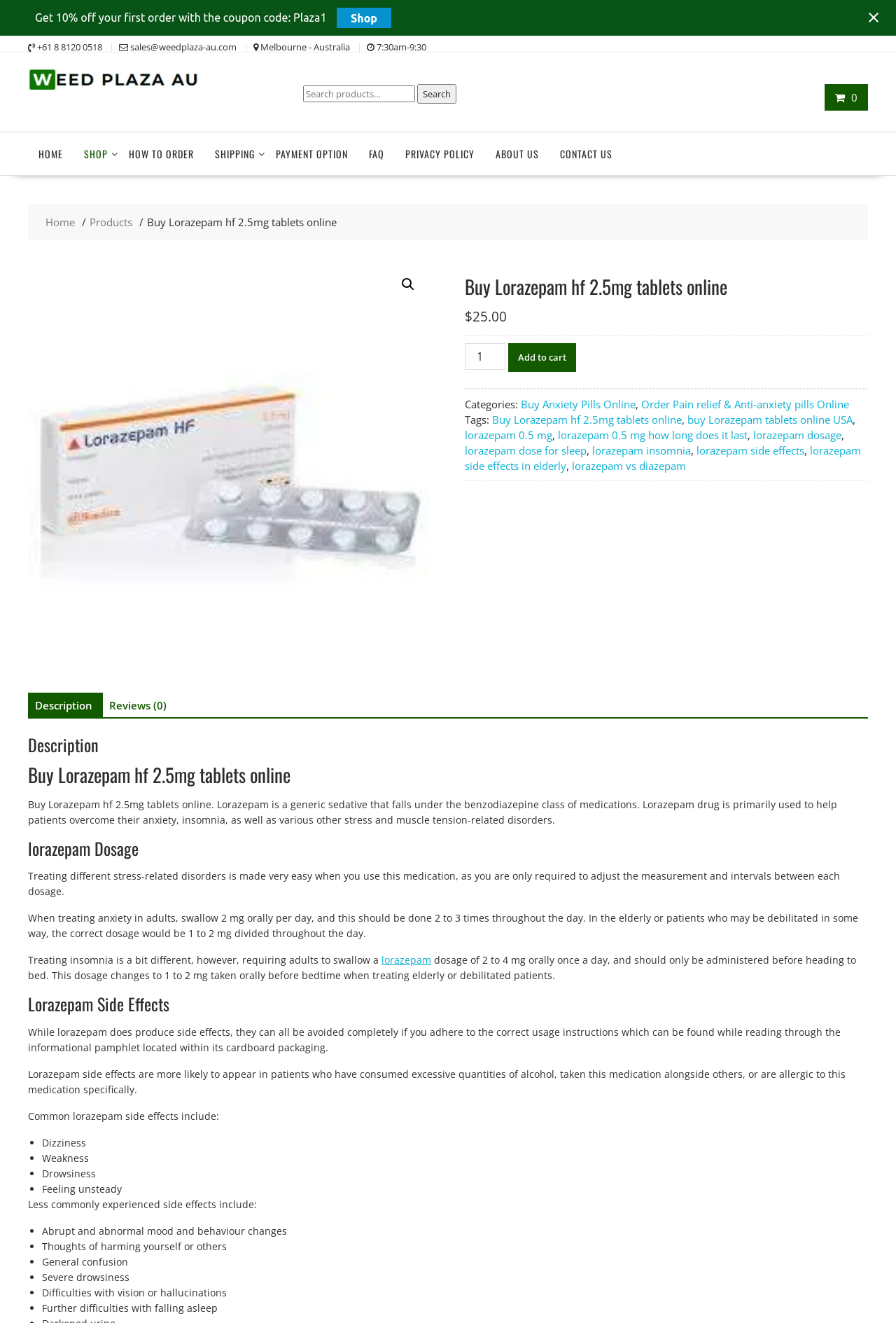Identify the bounding box coordinates for the element you need to click to achieve the following task: "Change product quantity". Provide the bounding box coordinates as four float numbers between 0 and 1, in the form [left, top, right, bottom].

[0.519, 0.259, 0.564, 0.279]